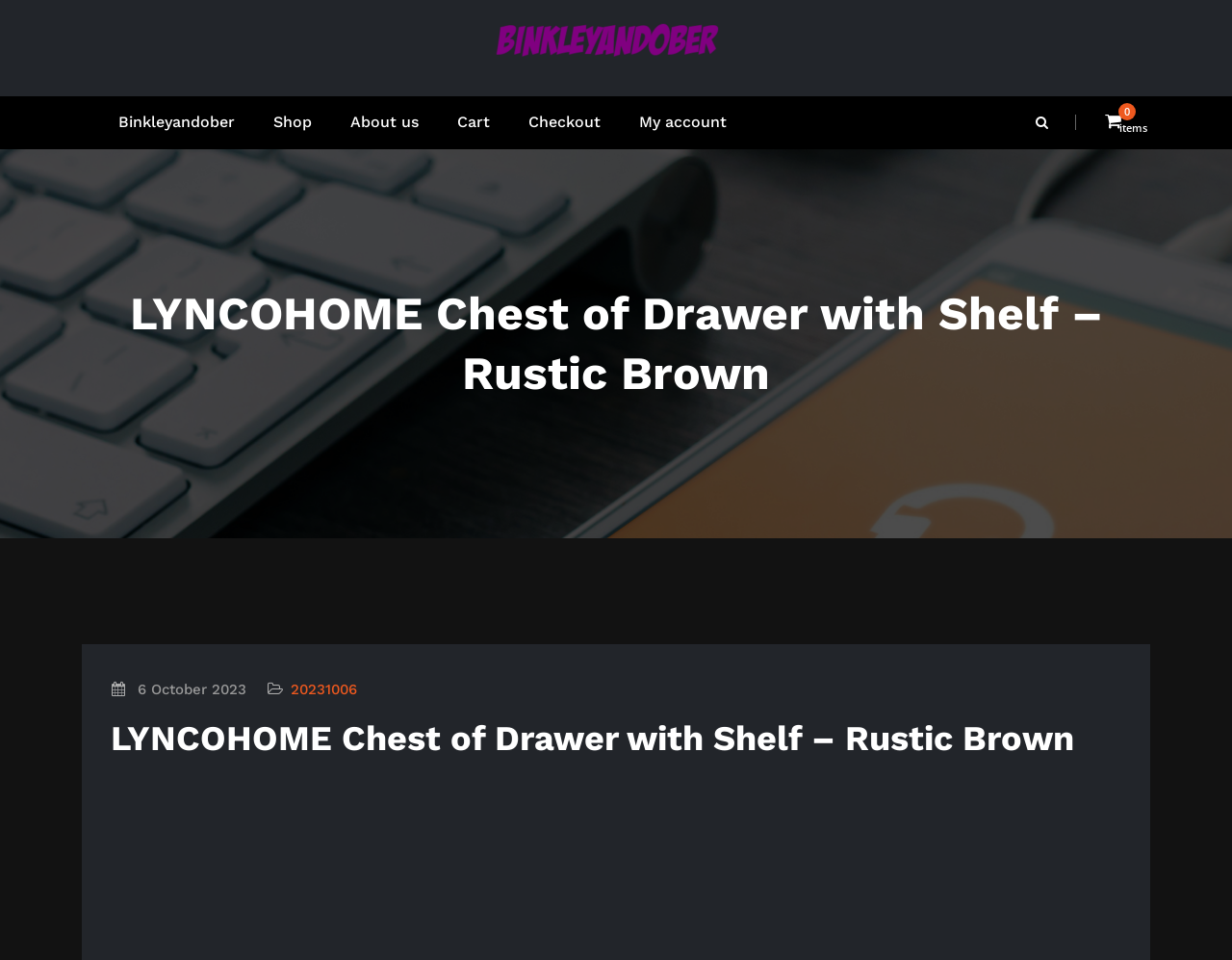Identify the bounding box coordinates of the region that needs to be clicked to carry out this instruction: "go to binkleyandober". Provide these coordinates as four float numbers ranging from 0 to 1, i.e., [left, top, right, bottom].

[0.401, 0.036, 0.587, 0.06]